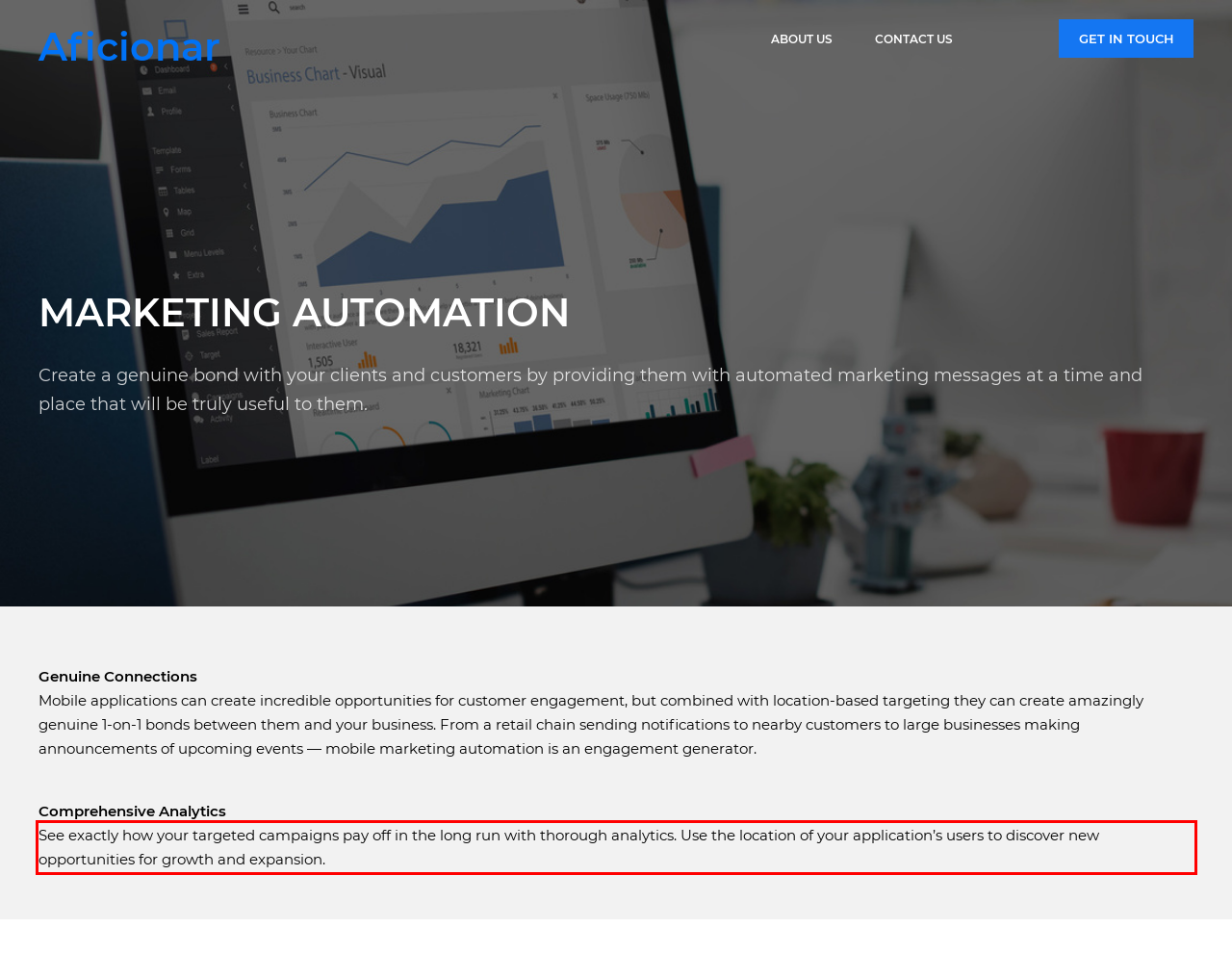Given a screenshot of a webpage with a red bounding box, please identify and retrieve the text inside the red rectangle.

See exactly how your targeted campaigns pay off in the long run with thorough analytics. Use the location of your application’s users to discover new opportunities for growth and expansion.